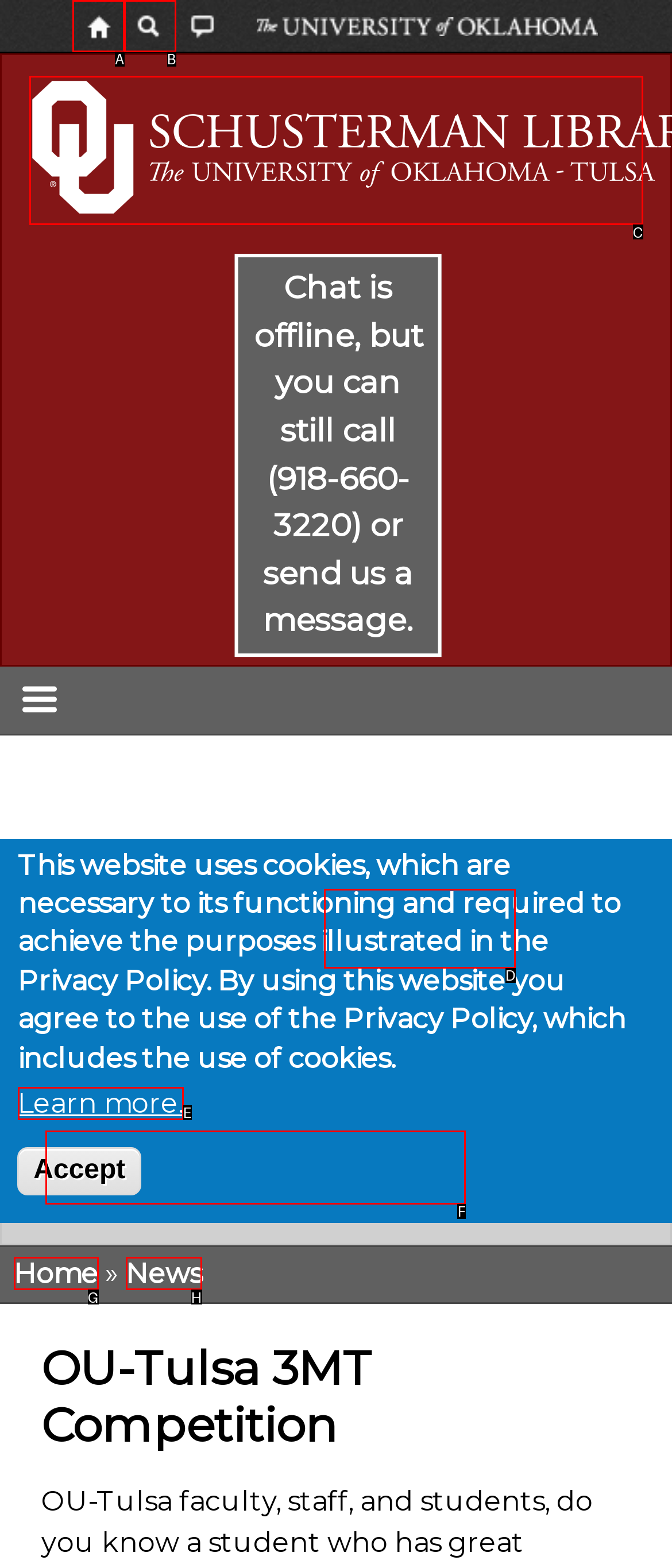Select the appropriate HTML element that needs to be clicked to finish the task: Search for books and articles
Reply with the letter of the chosen option.

F